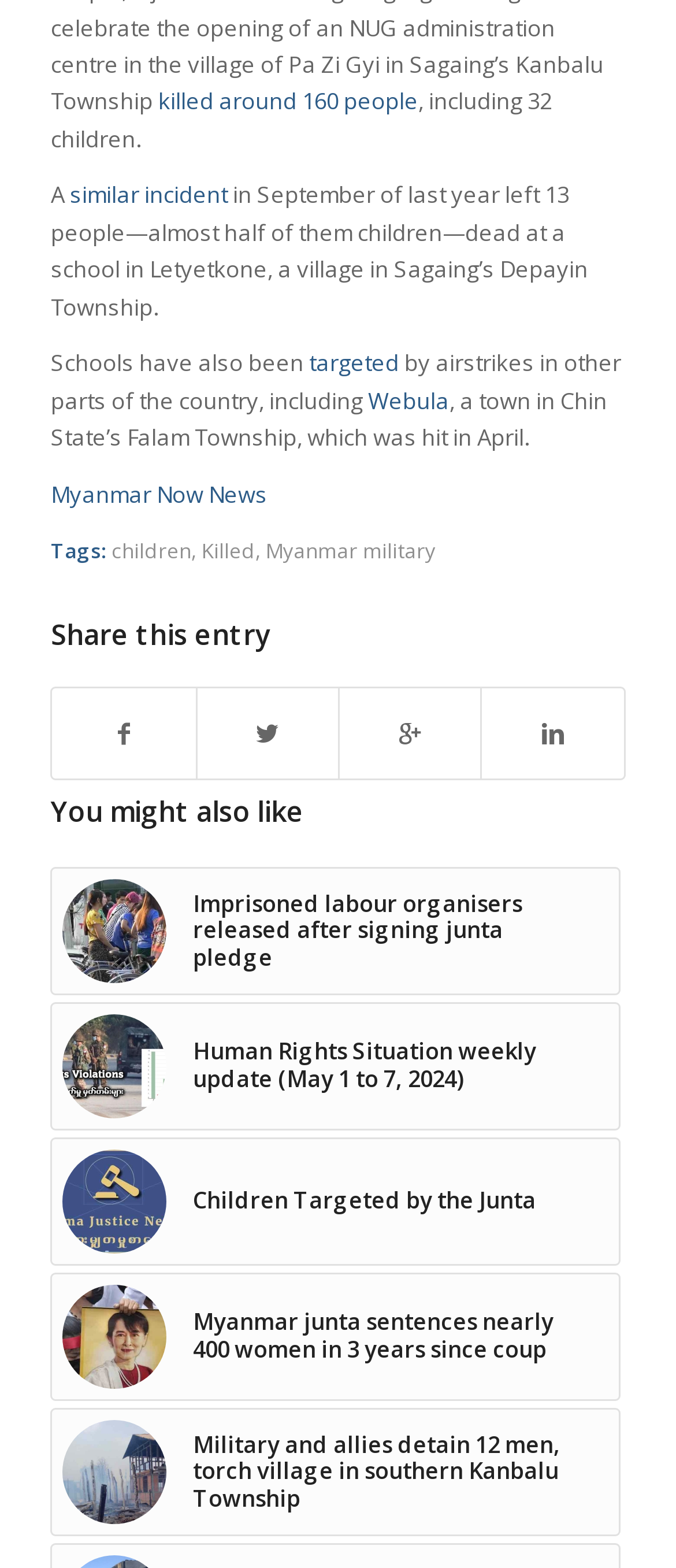Please identify the bounding box coordinates of the element I should click to complete this instruction: 'Share this entry'. The coordinates should be given as four float numbers between 0 and 1, like this: [left, top, right, bottom].

[0.075, 0.396, 0.925, 0.416]